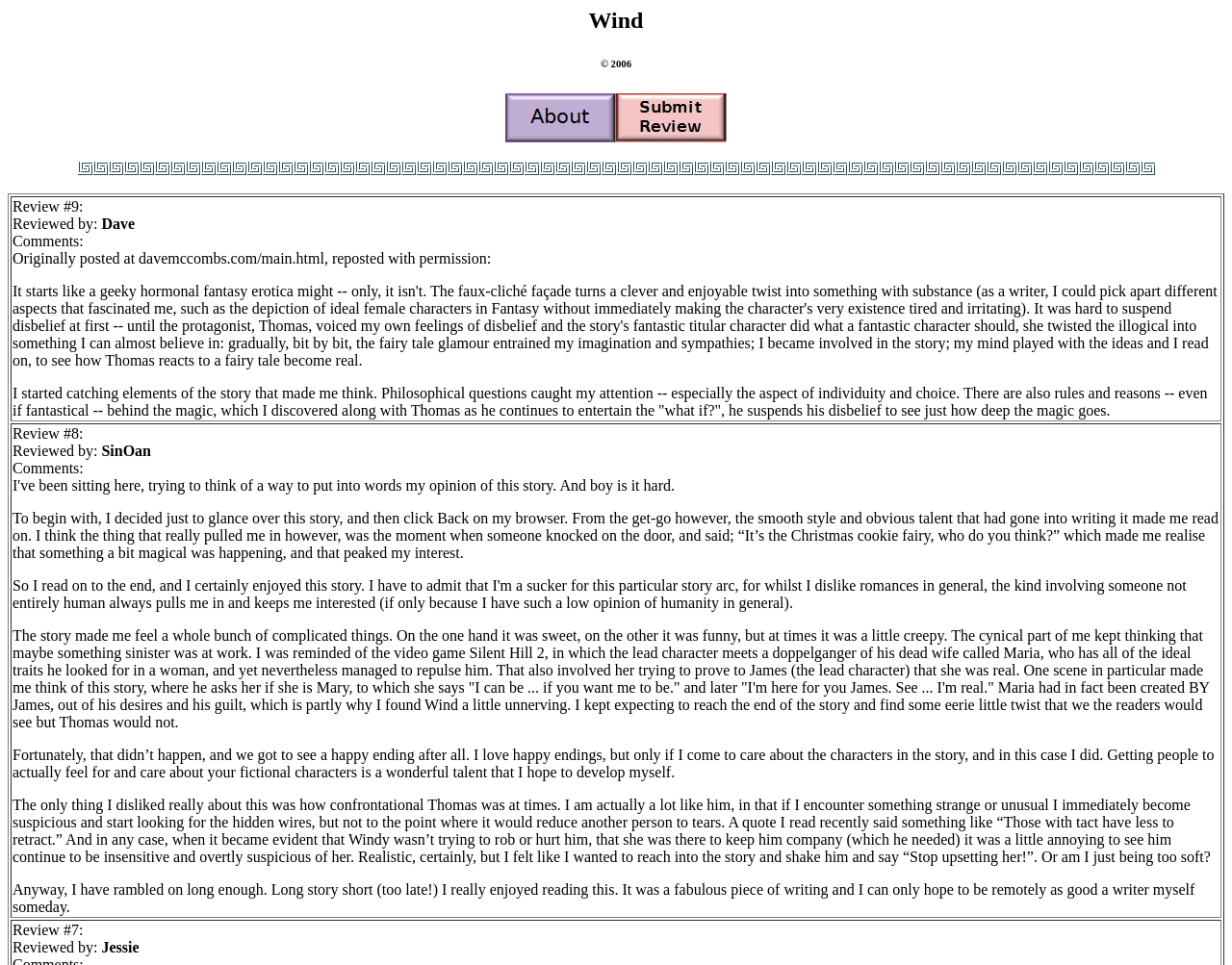What is the theme of the story being reviewed?
We need a detailed and exhaustive answer to the question. Please elaborate.

The theme of the story being reviewed is Fantasy, which is indicated by the mention of a 'fairy tale' and a 'Christmas cookie fairy' in the reviews.